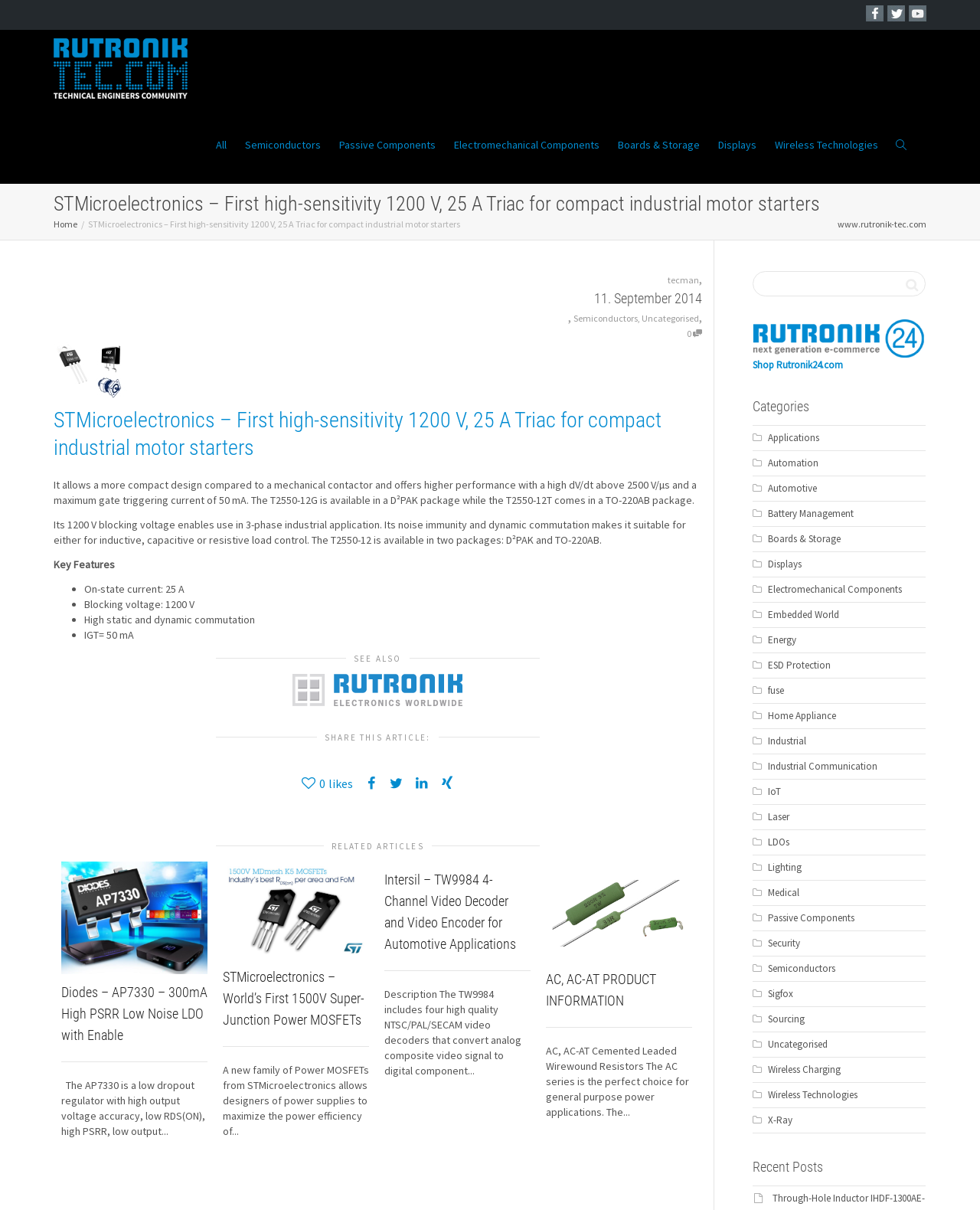What is the name of the company mentioned in the article?
Provide a detailed answer to the question, using the image to inform your response.

The article mentions 'STMicroelectronics' in the heading 'STMicroelectronics – First high-sensitivity 1200 V, 25 A Triac for compact industrial motor starters', which indicates that the company is the main subject of the article.